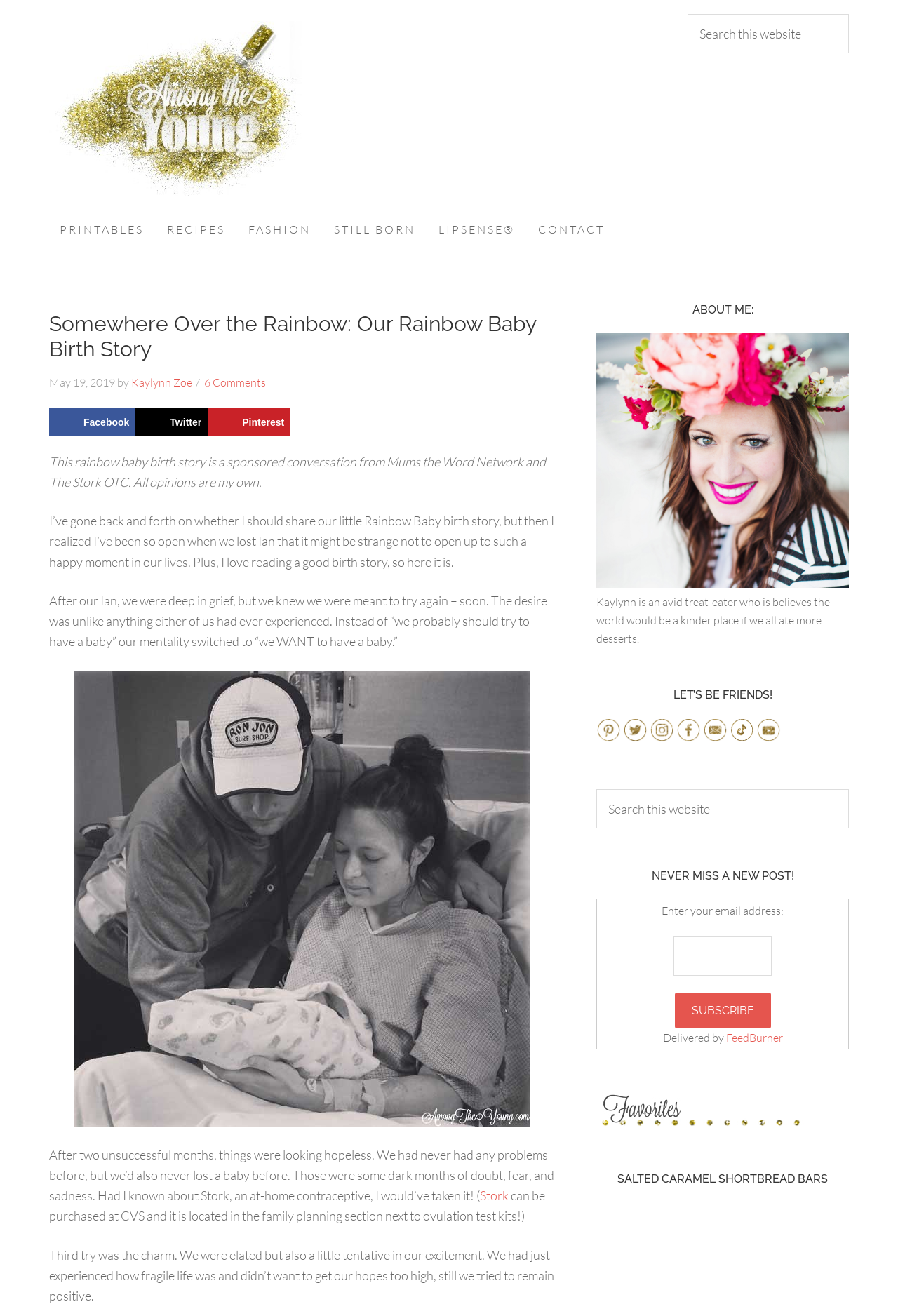Analyze the image and provide a detailed answer to the question: What is the location of the Stork OTC product?

The location of the Stork OTC product can be found in the paragraph that mentions 'can be purchased at CVS and it is located in the family planning section next to ovulation test kits!'.